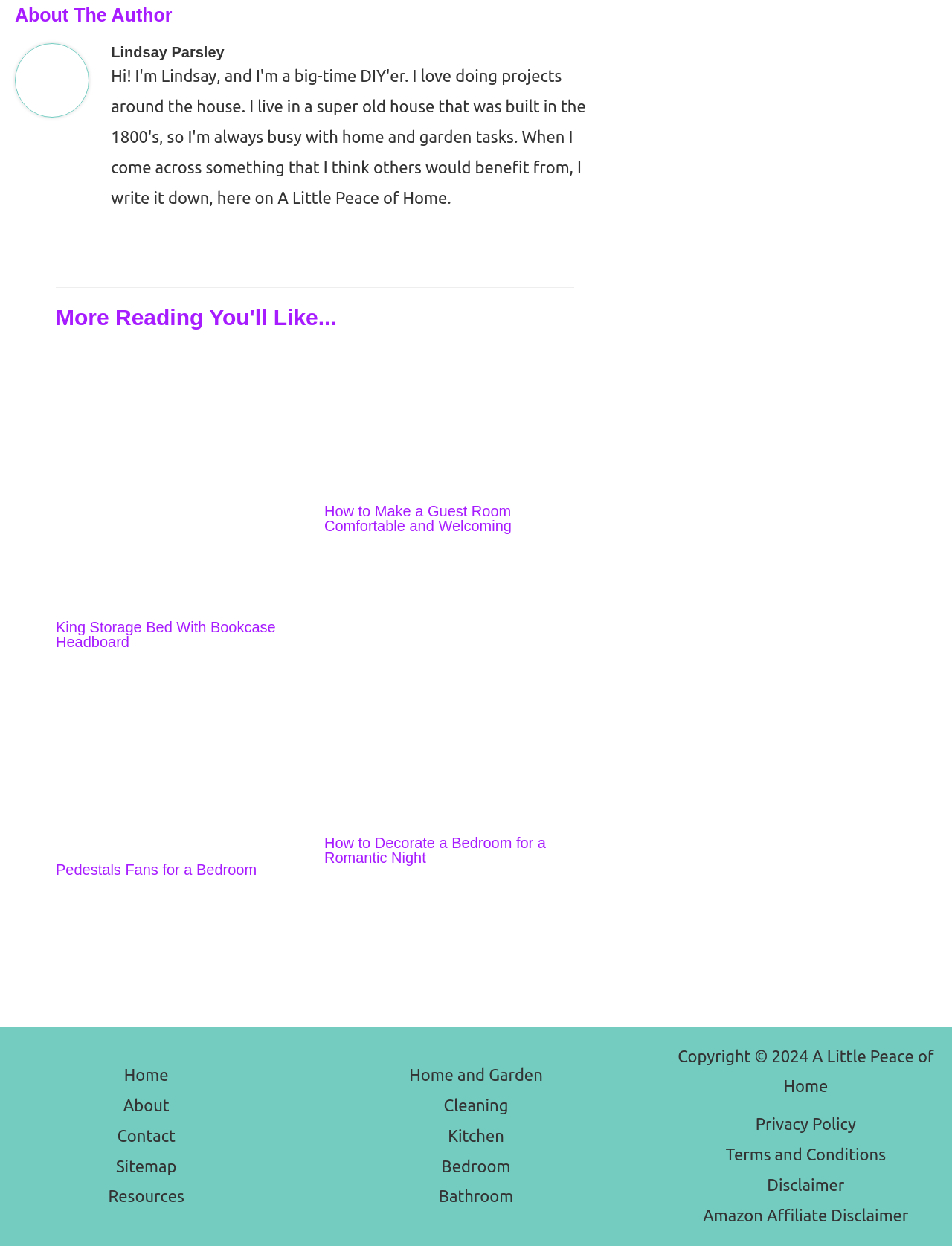Identify the bounding box coordinates of the area that should be clicked in order to complete the given instruction: "Read more about King Storage Bed With Bookcase Headboard". The bounding box coordinates should be four float numbers between 0 and 1, i.e., [left, top, right, bottom].

[0.059, 0.372, 0.321, 0.387]